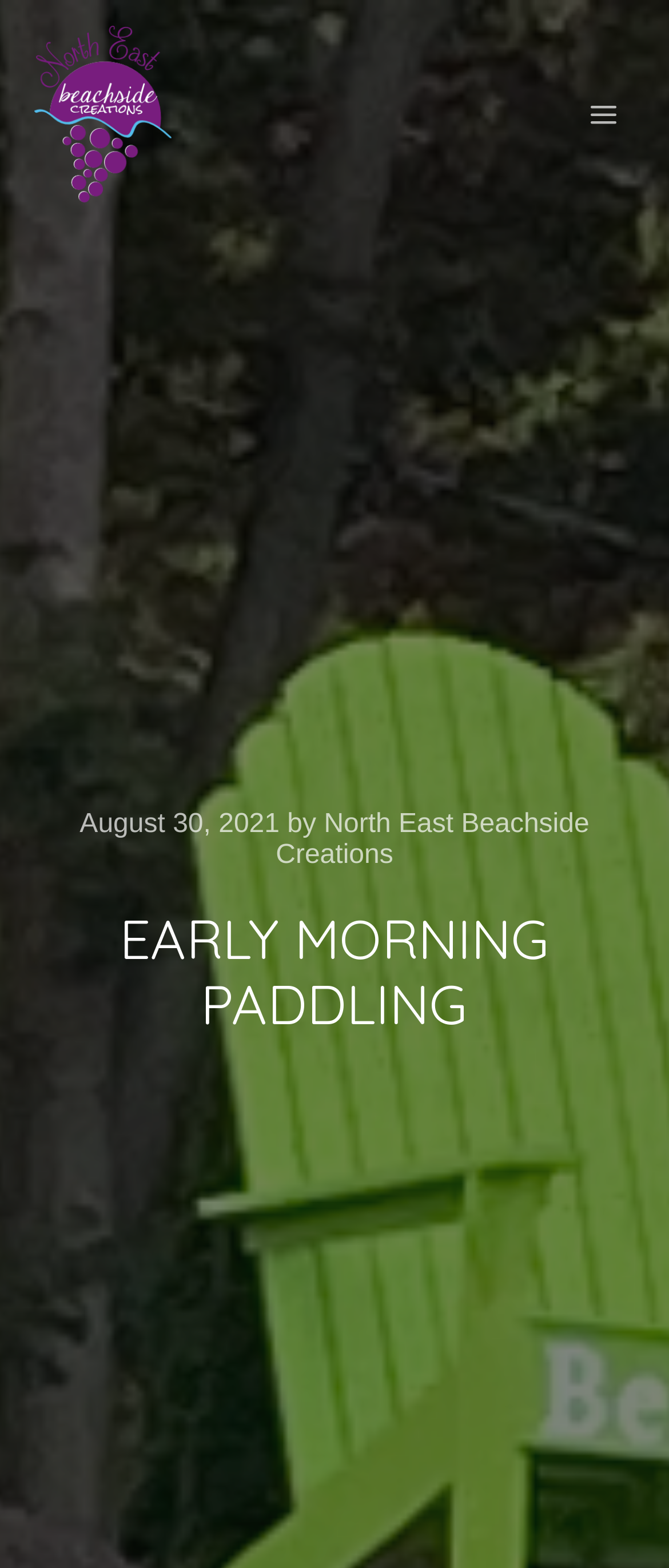What is the date mentioned on the webpage? Observe the screenshot and provide a one-word or short phrase answer.

August 30, 2021